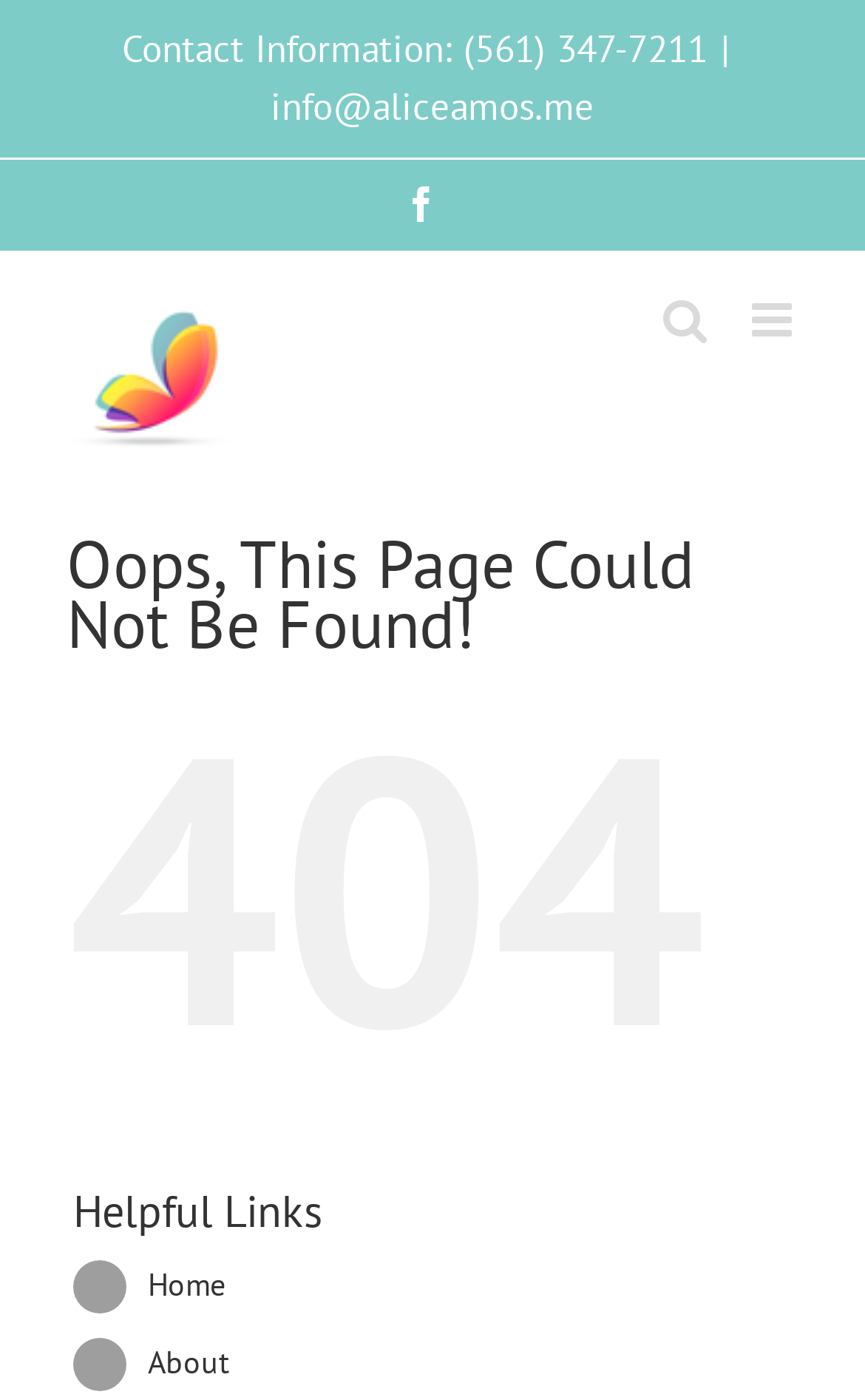What is the phone number for contact information?
Based on the image, answer the question with as much detail as possible.

I found the contact information section on the webpage, which contains a static text element with the phone number '(561) 347-7211'.